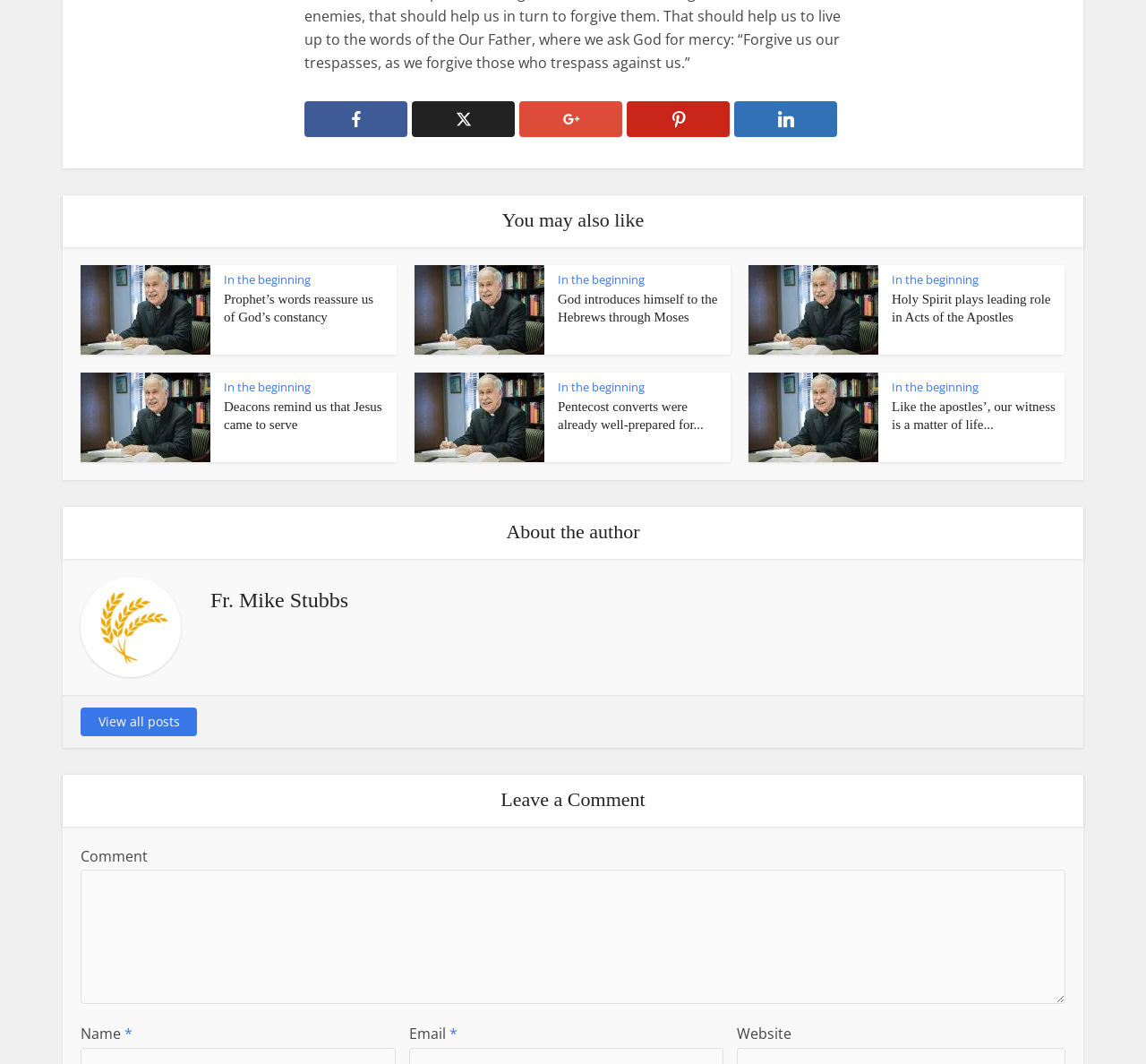What are the three fields required to leave a comment?
Utilize the information in the image to give a detailed answer to the question.

To leave a comment, three fields are required: 'Name', 'Email', and 'Website', which are indicated by the static text elements next to the corresponding input fields at the bottom of the webpage.